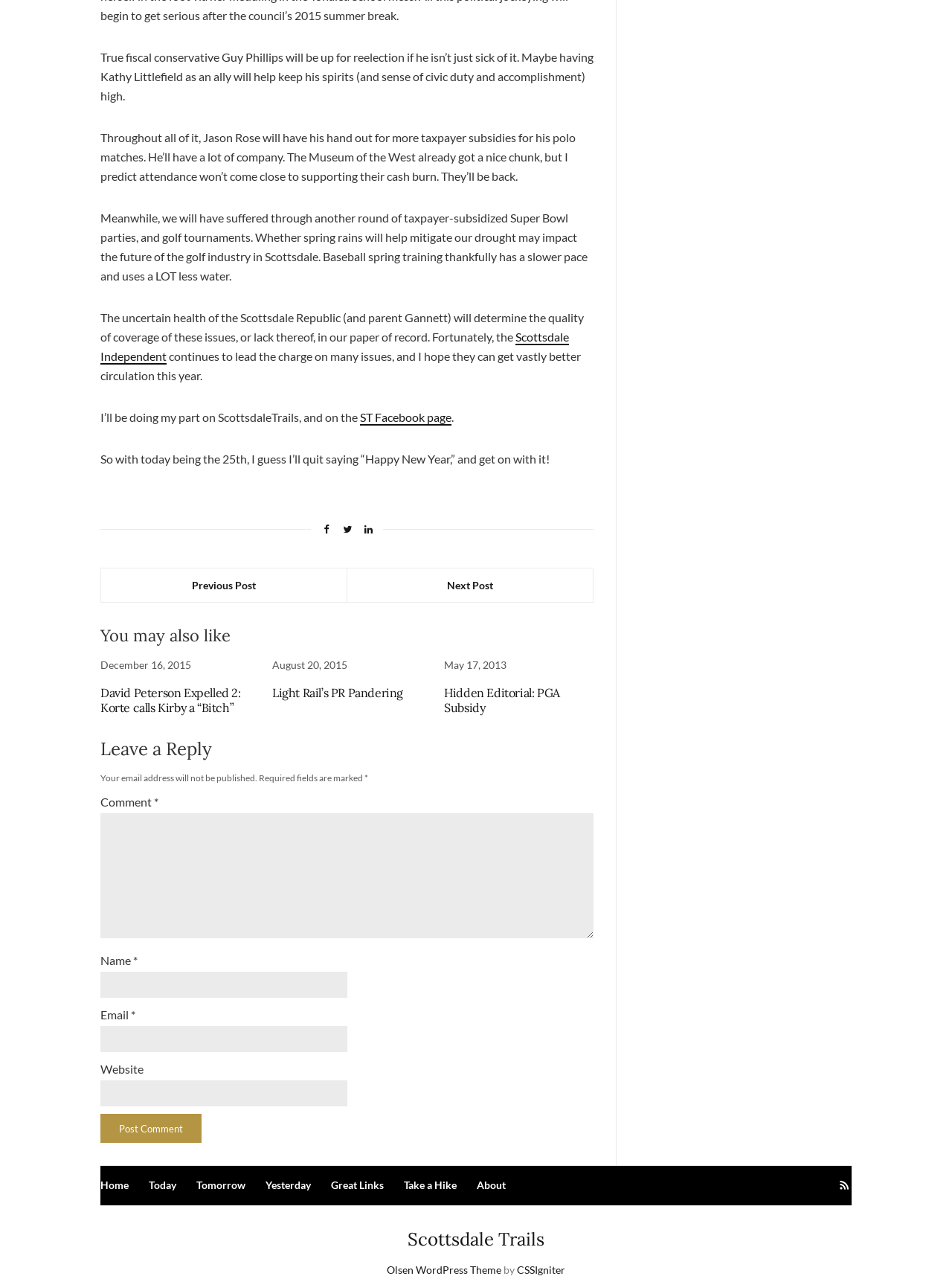Using the provided description: "Previous Post", find the bounding box coordinates of the corresponding UI element. The output should be four float numbers between 0 and 1, in the format [left, top, right, bottom].

[0.106, 0.443, 0.365, 0.469]